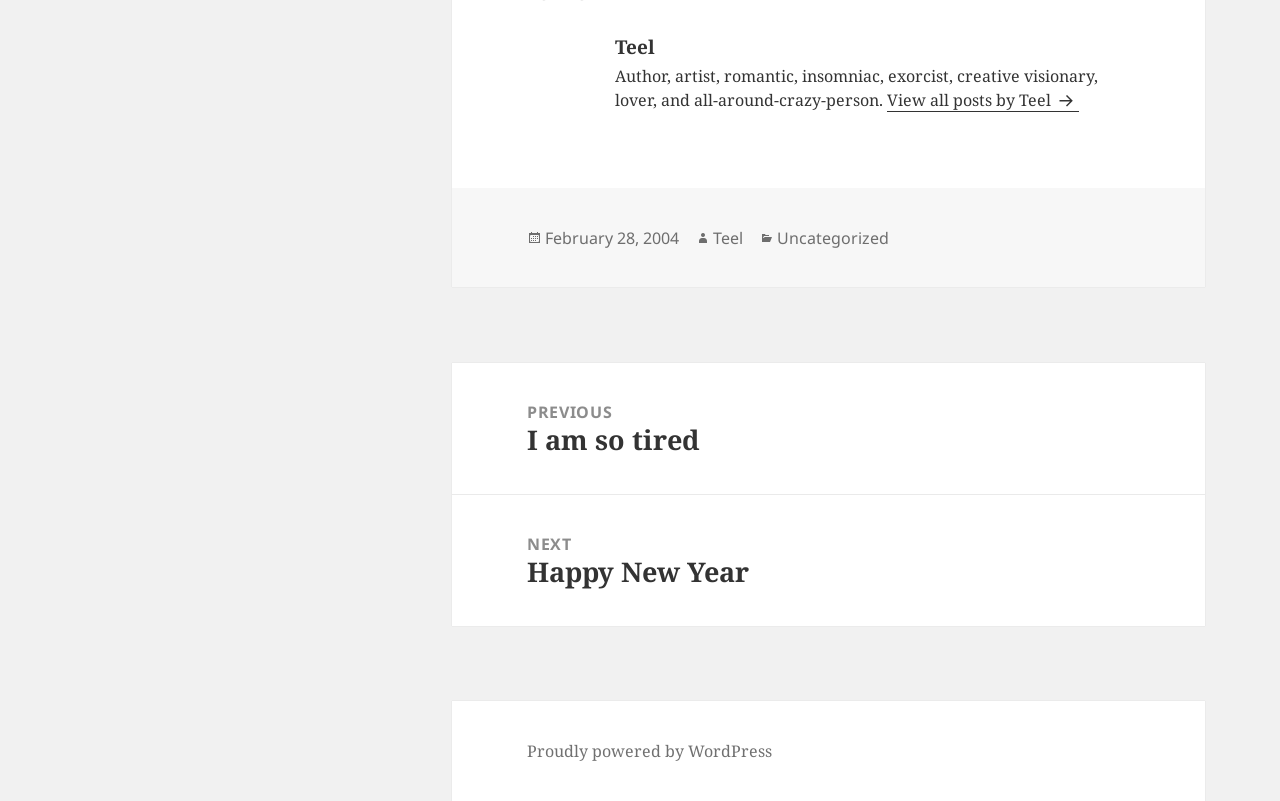What is the title of the previous post?
Using the image, answer in one word or phrase.

I am so tired